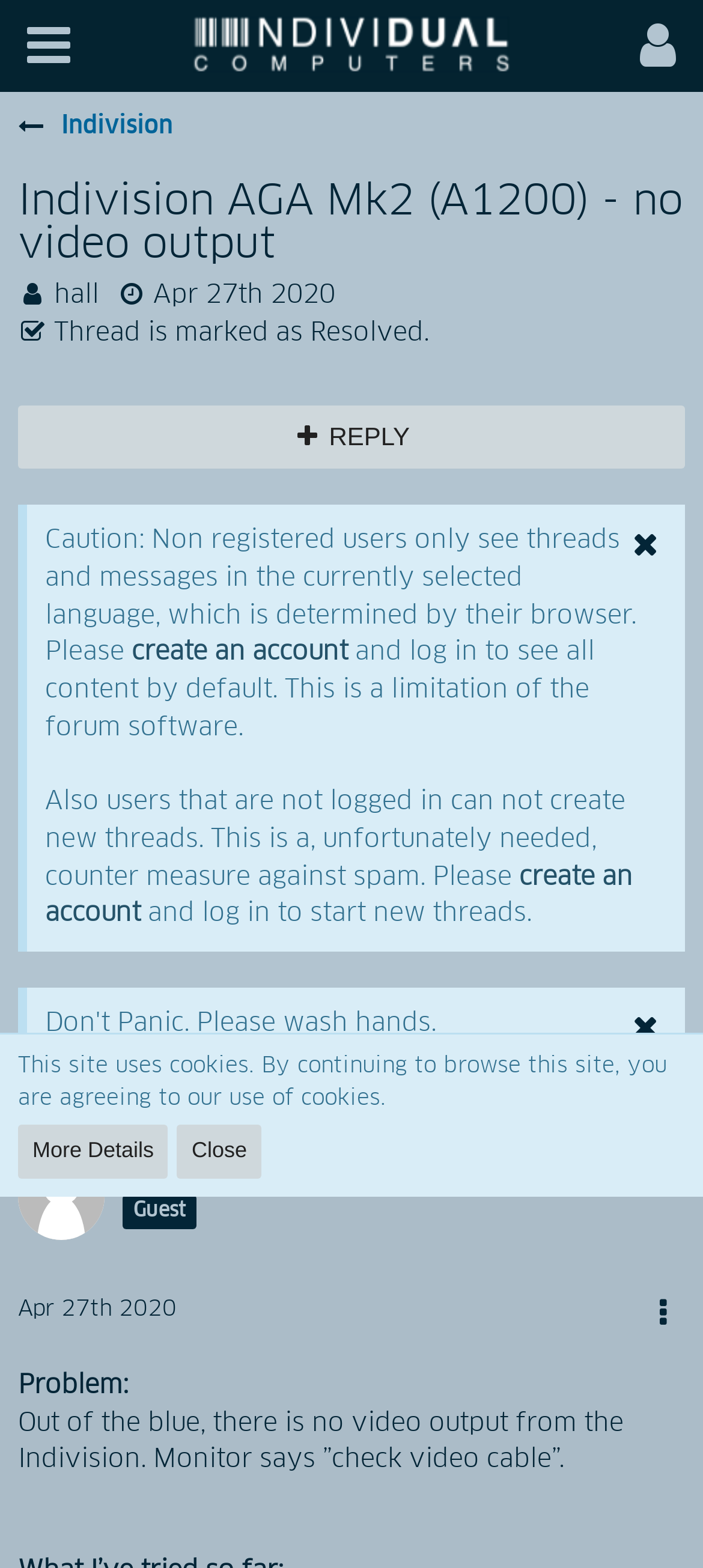Who is the author of the thread?
Using the details shown in the screenshot, provide a comprehensive answer to the question.

The author's name can be found in the thread header section, where it says 'hall' next to the timestamp 'Apr 27th 2020, 11:24 am'. This suggests that 'hall' is the author of the thread.